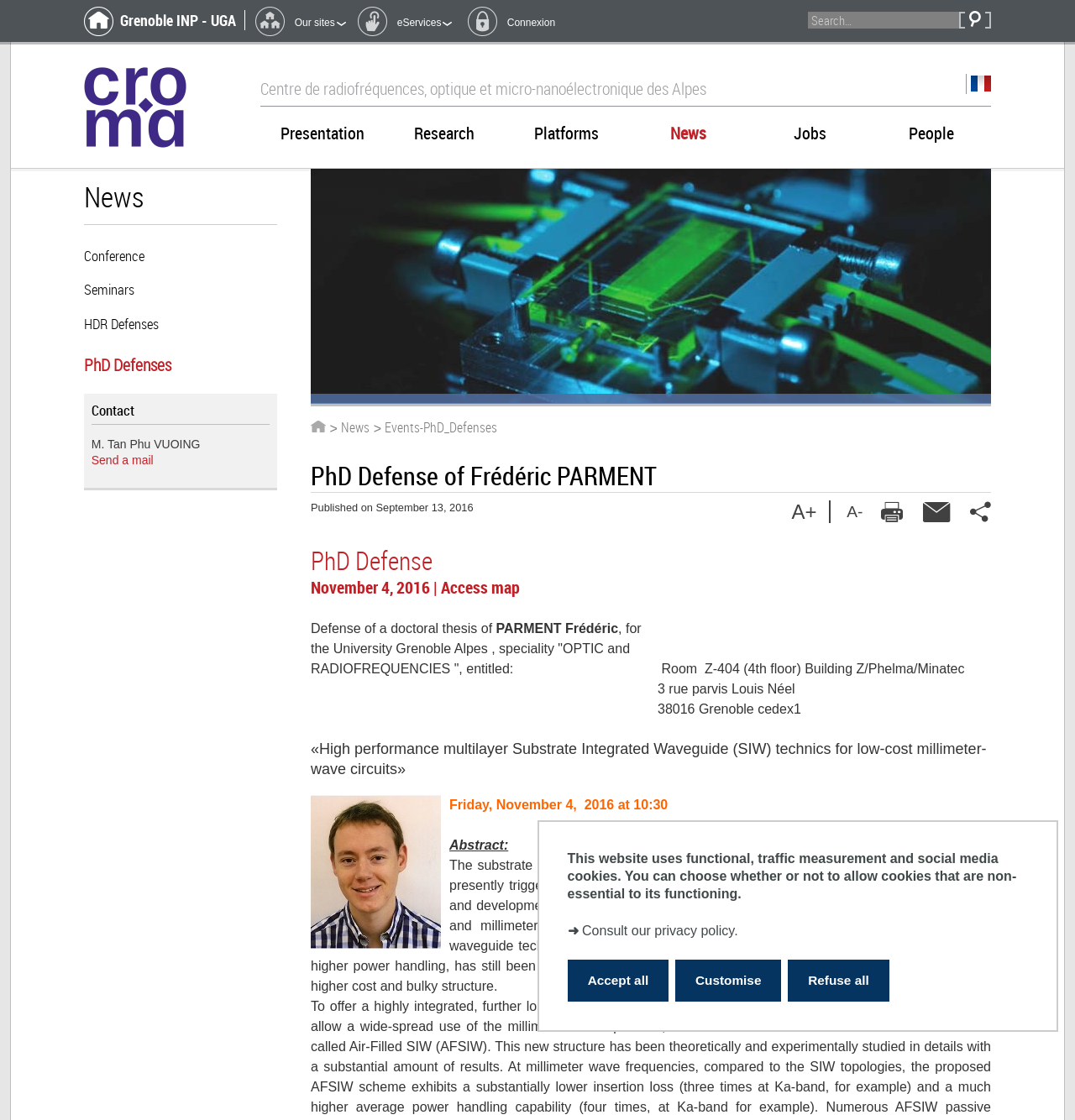Find the bounding box coordinates for the UI element that matches this description: "name="q" placeholder="Search…" title="Search by keywords"".

[0.752, 0.01, 0.892, 0.025]